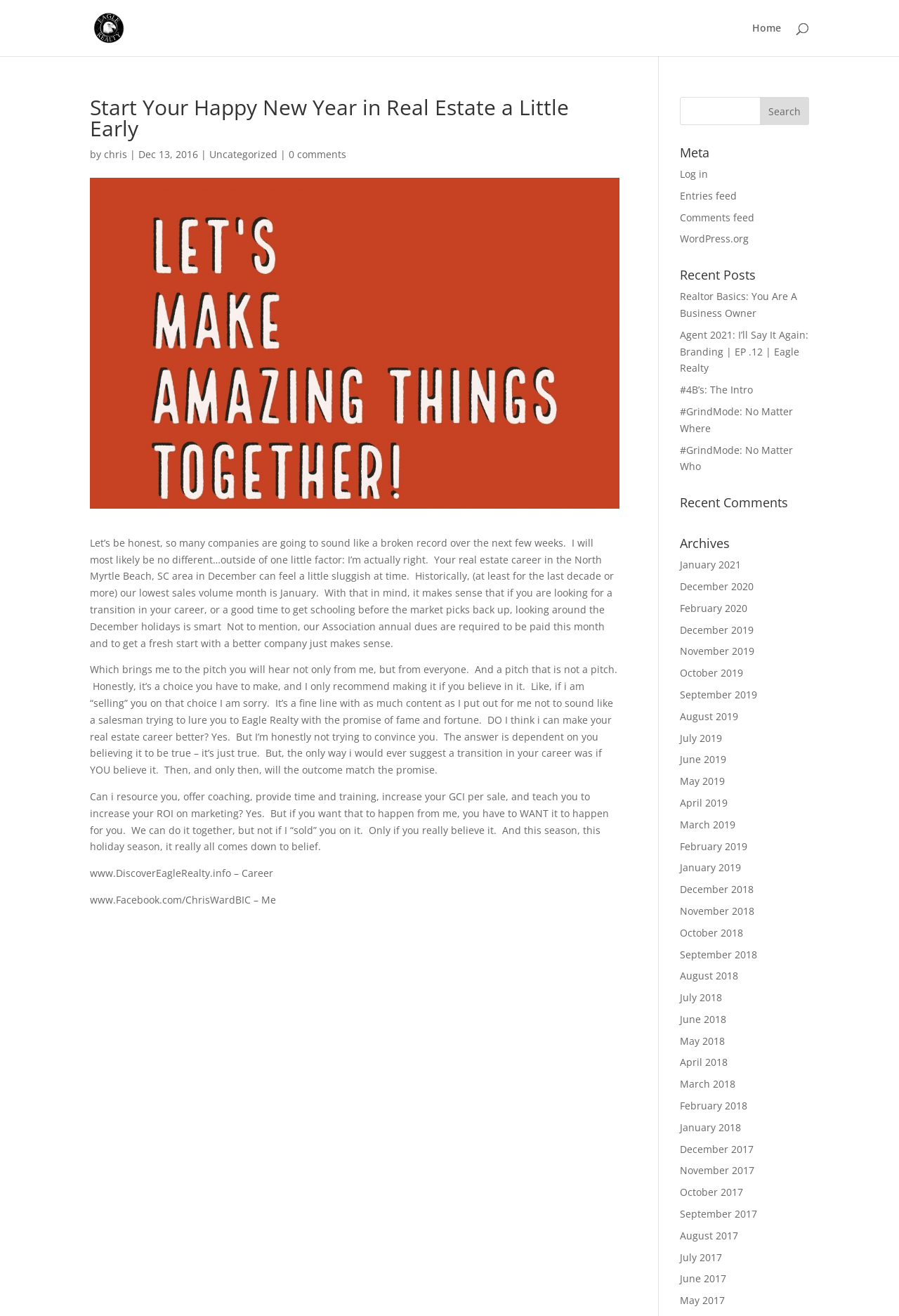Provide a brief response to the question below using a single word or phrase: 
What is the purpose of the article?

To encourage real estate agents to consider transitioning to Eagle Realty